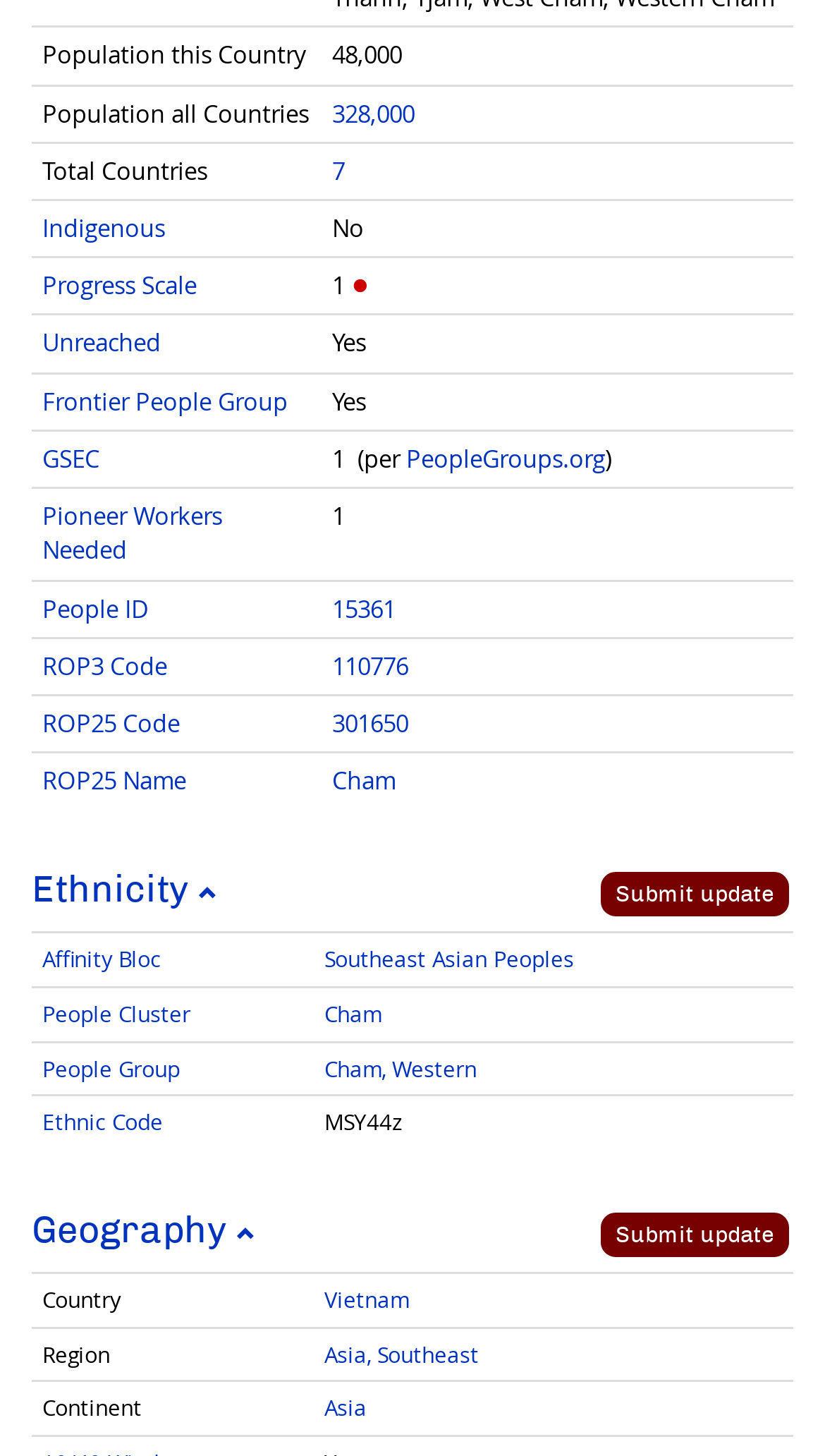What is the population of this country?
Using the image, provide a detailed and thorough answer to the question.

I found the answer by looking at the first row of the table, where it says 'Population this Country' and the corresponding value is '48,000'.